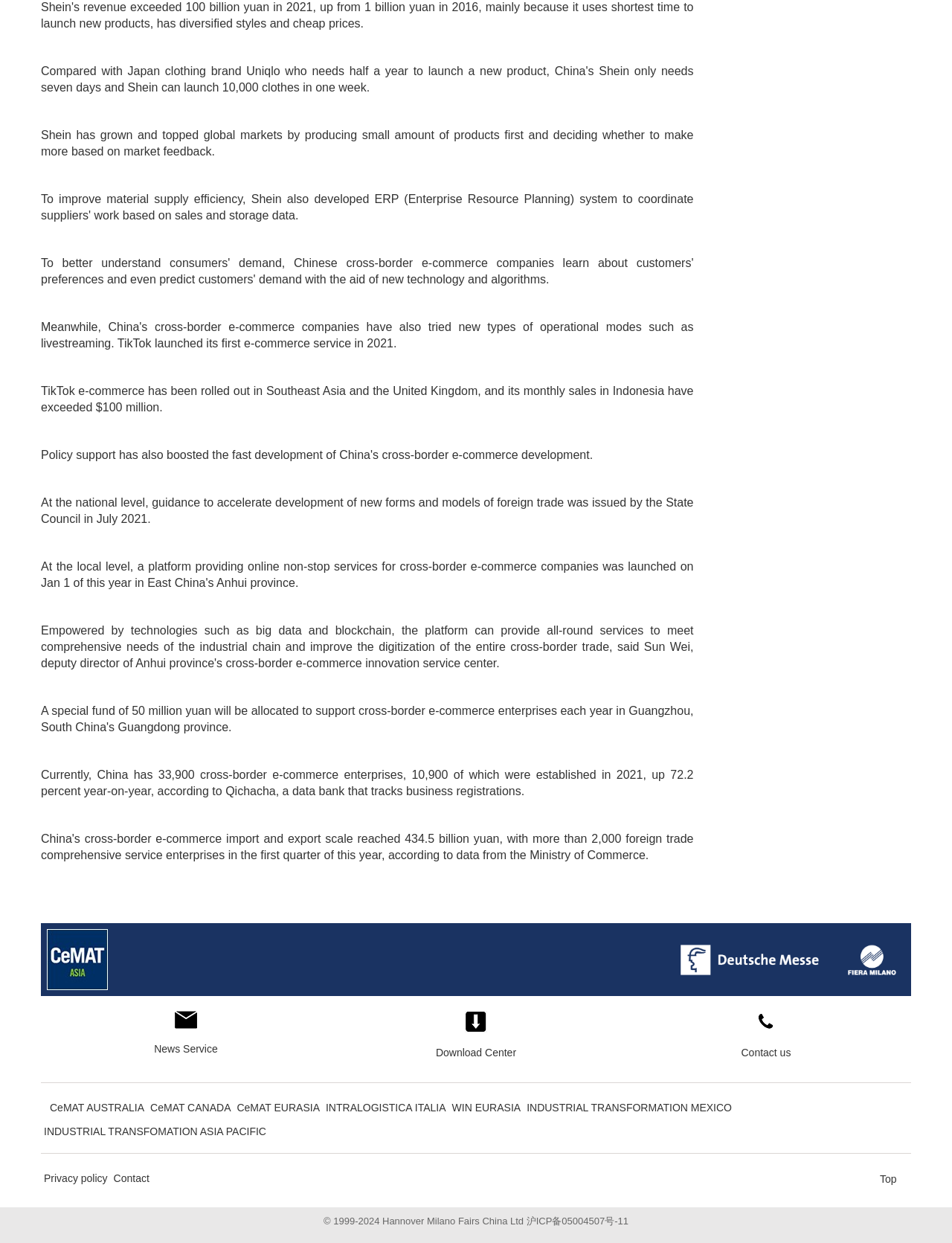Answer this question in one word or a short phrase: What is the name of the data bank that tracks business registrations?

Qichacha